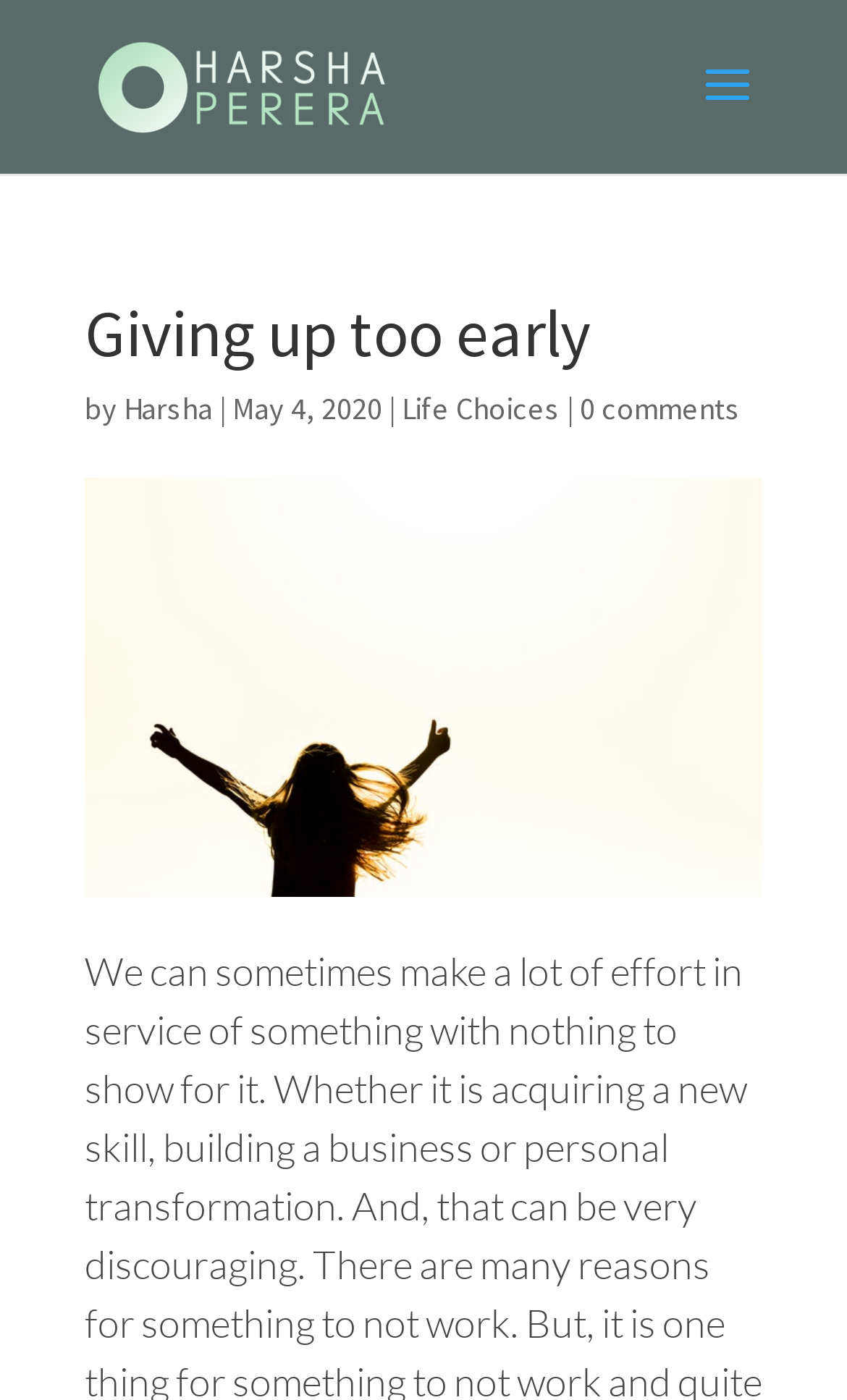Using the details from the image, please elaborate on the following question: What is the name of the author?

The author's name can be found in the section below the main heading, where it says 'by Harsha | May 4, 2020'. This indicates that Harsha is the author of the article.